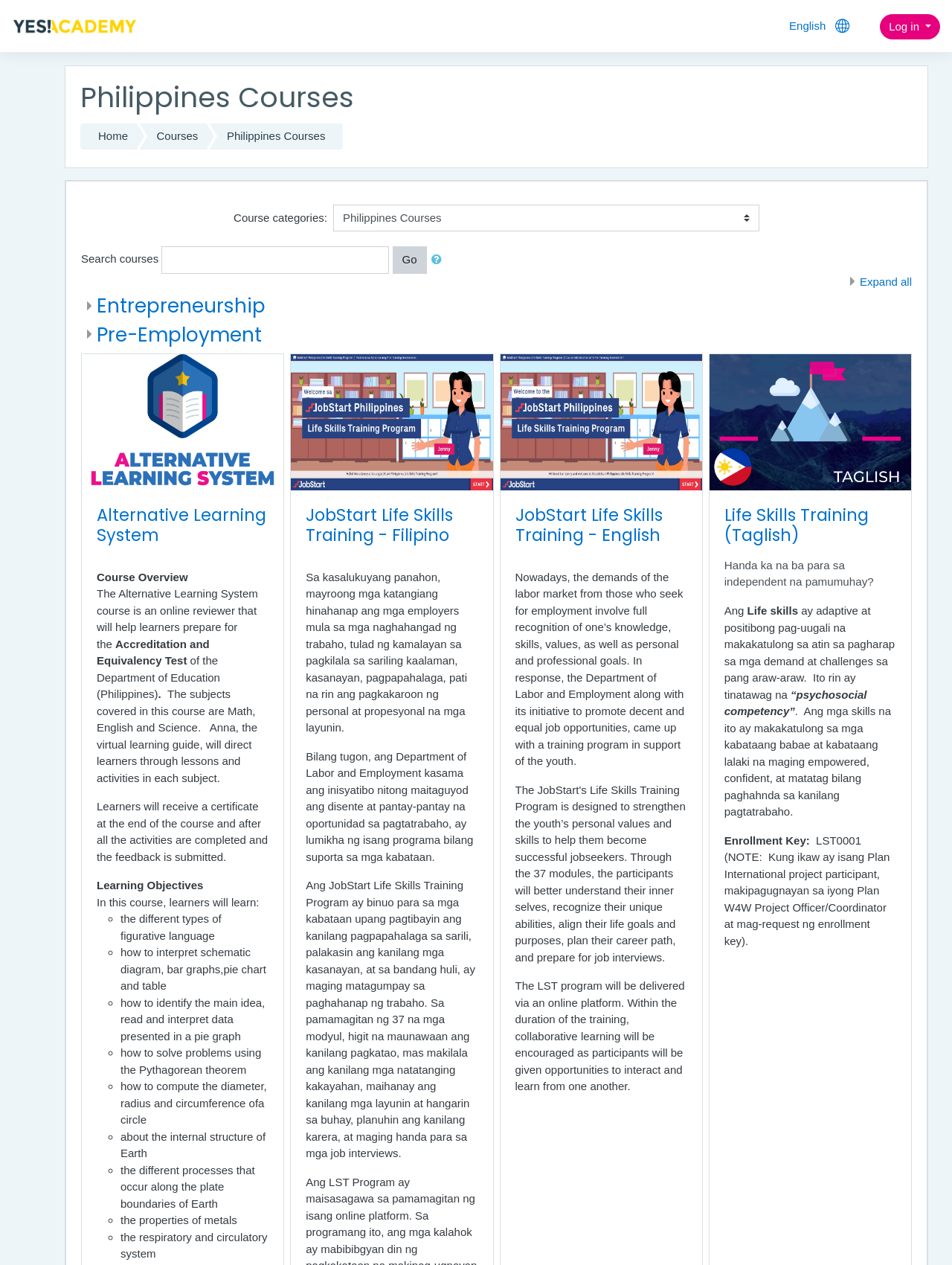What is the 'Learning Objectives' section about?
Please provide a detailed answer to the question.

The 'Learning Objectives' section is a part of the course description, which outlines the specific skills or knowledge that learners will acquire upon completing the course, such as understanding figurative language or interpreting schematic diagrams.